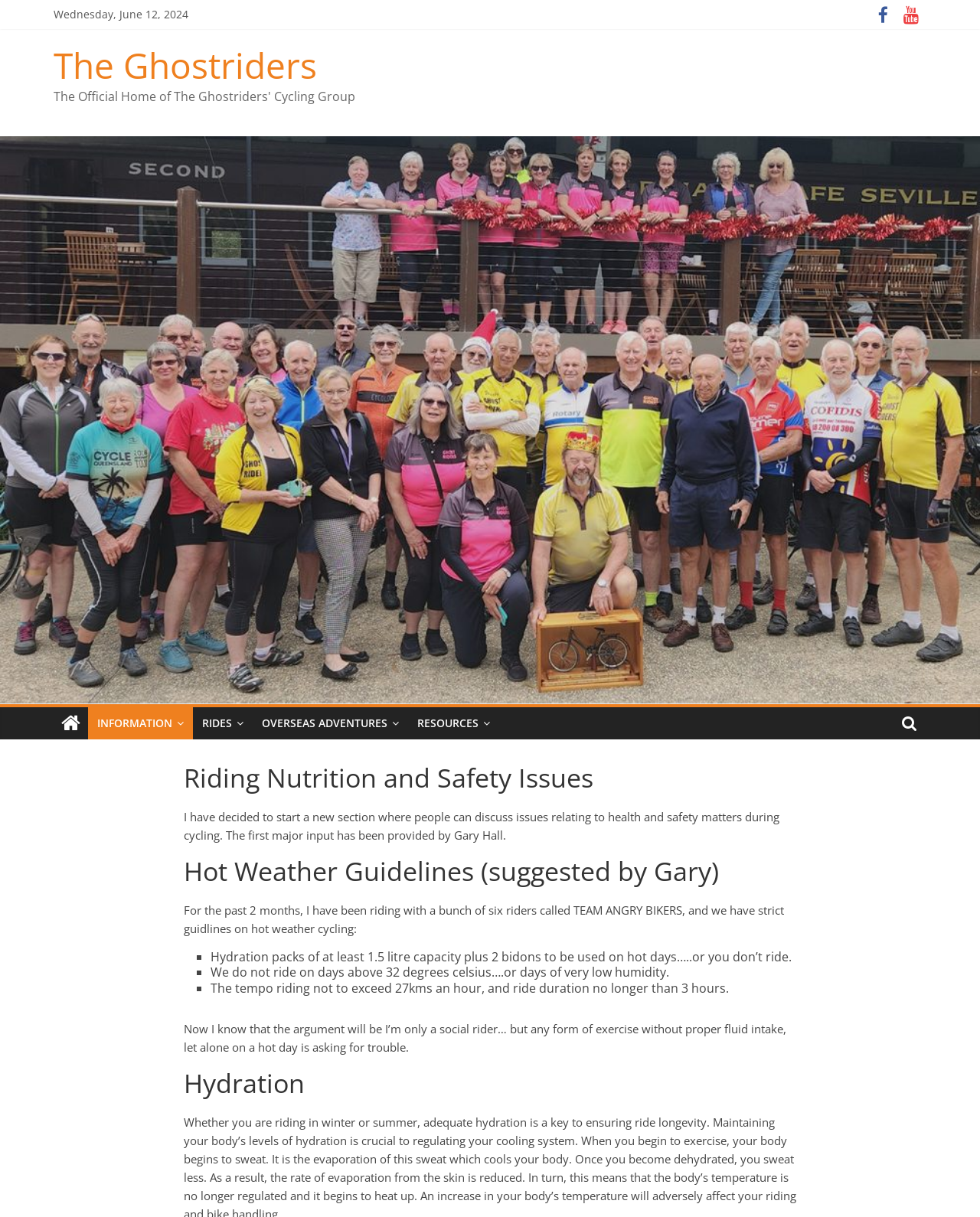Find the bounding box coordinates for the area that should be clicked to accomplish the instruction: "Read the article about Hot Weather Guidelines".

[0.188, 0.703, 0.812, 0.74]